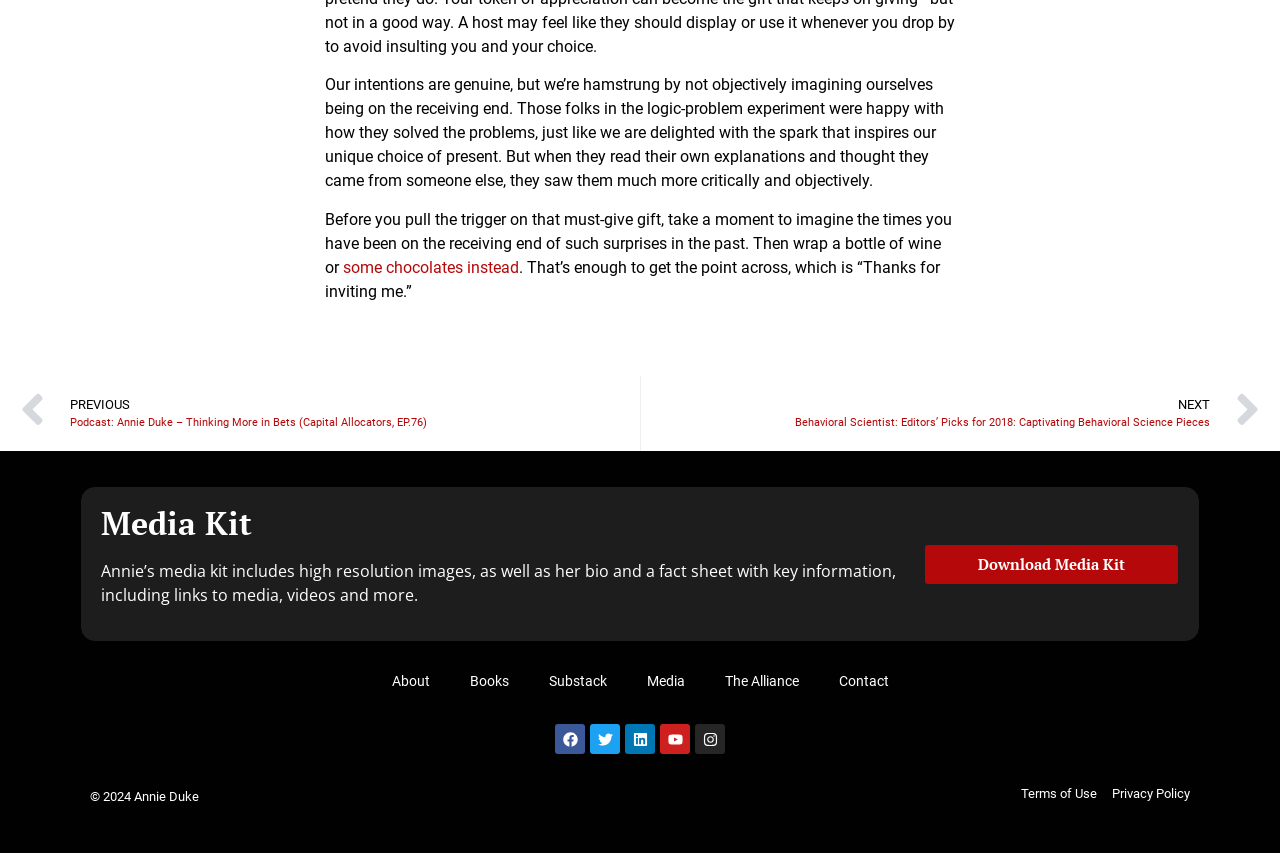What is the purpose of the media kit?
Answer the question with a single word or phrase by looking at the picture.

To provide high resolution images and bio